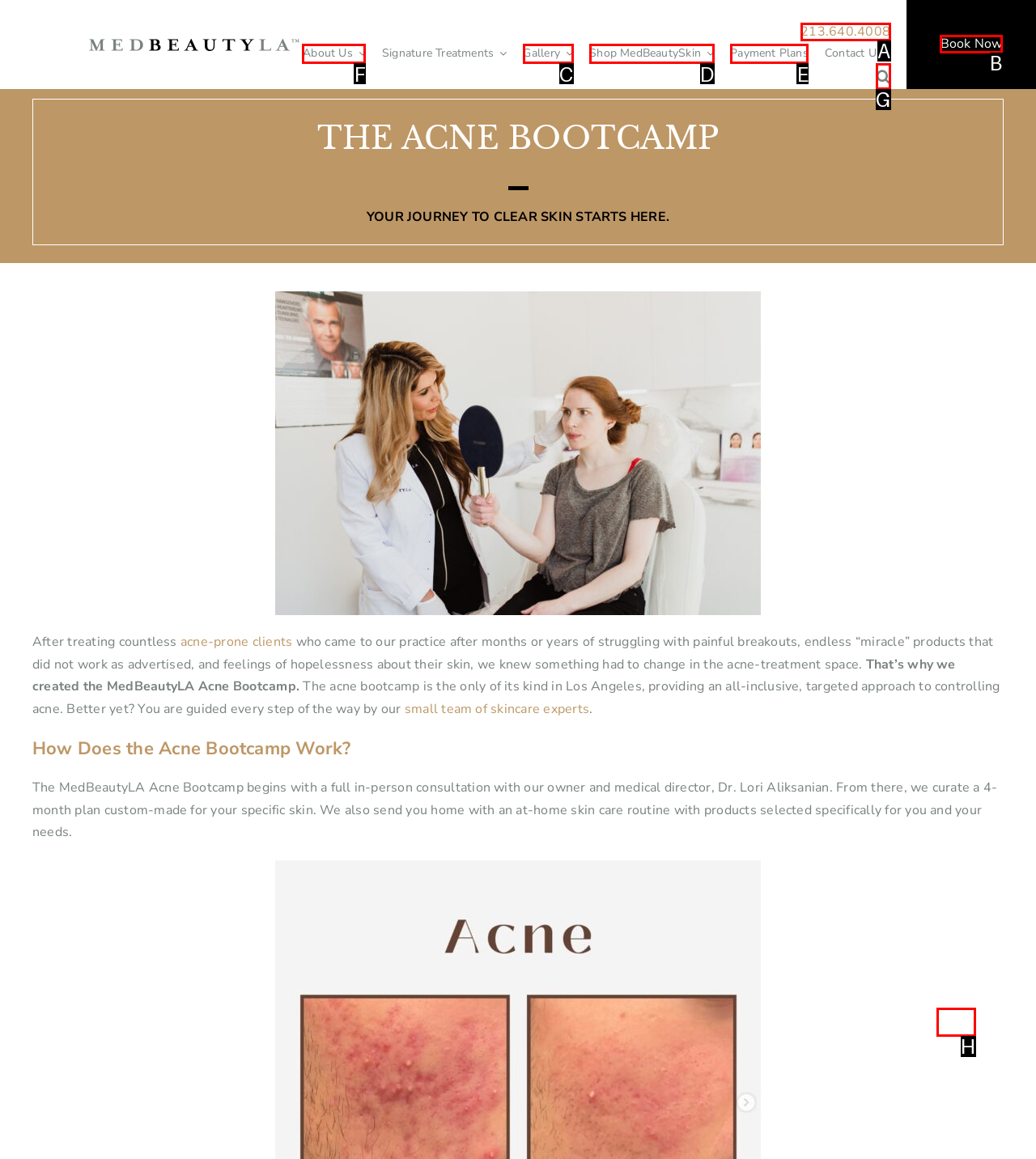What letter corresponds to the UI element to complete this task: Navigate to About Us
Answer directly with the letter.

F